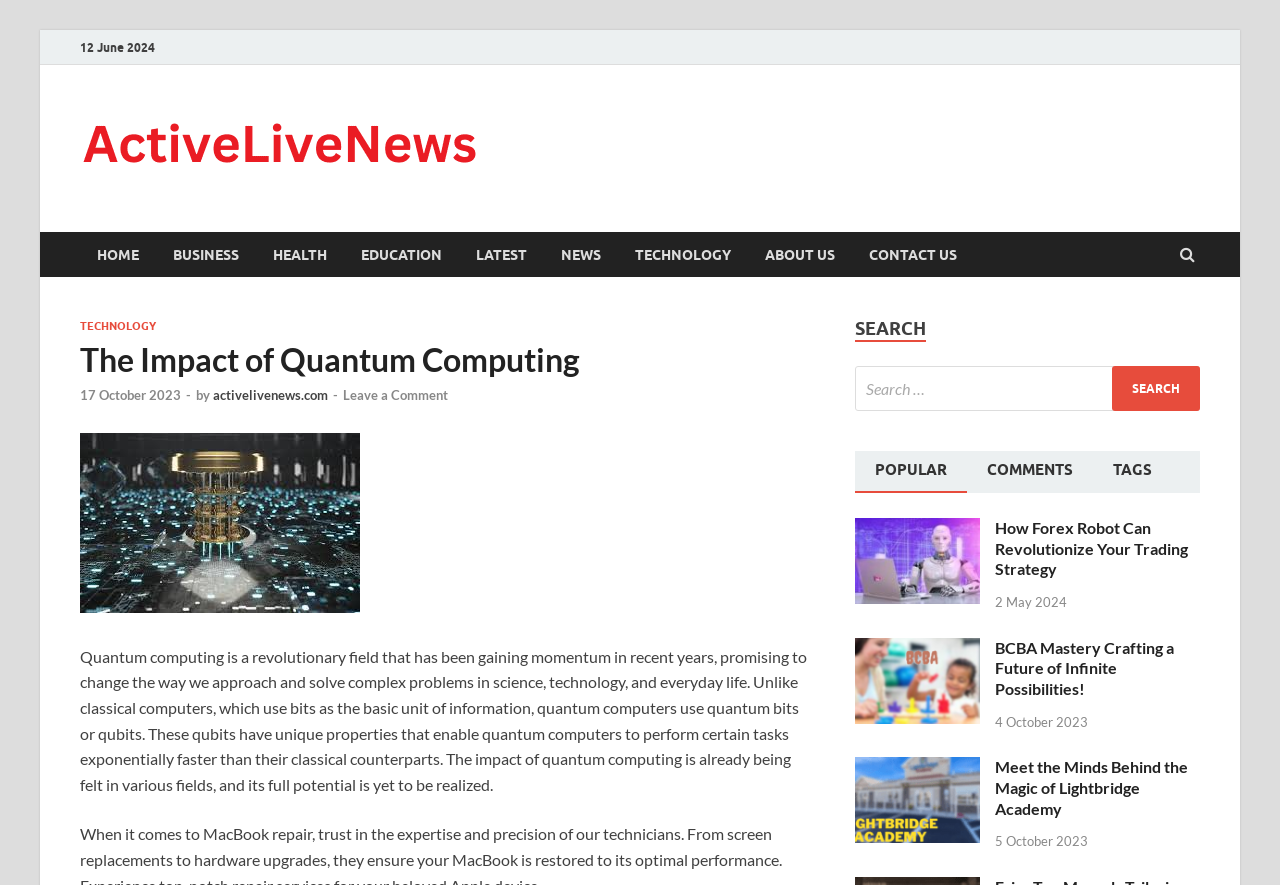Locate the bounding box coordinates of the segment that needs to be clicked to meet this instruction: "Search for something".

[0.668, 0.414, 0.938, 0.465]